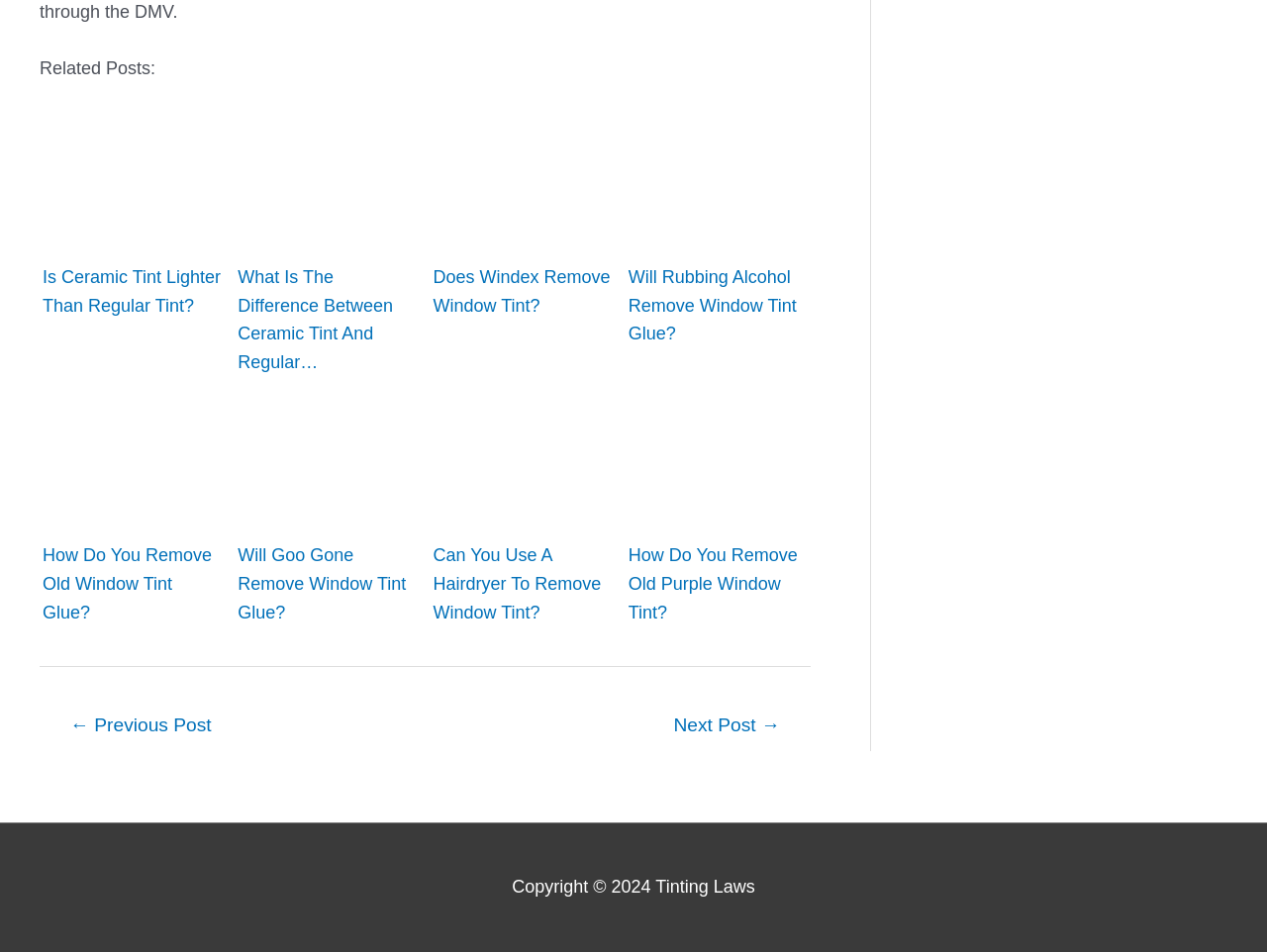Please provide the bounding box coordinates for the UI element as described: "Does Windex Remove Window Tint?". The coordinates must be four floats between 0 and 1, represented as [left, top, right, bottom].

[0.339, 0.117, 0.486, 0.399]